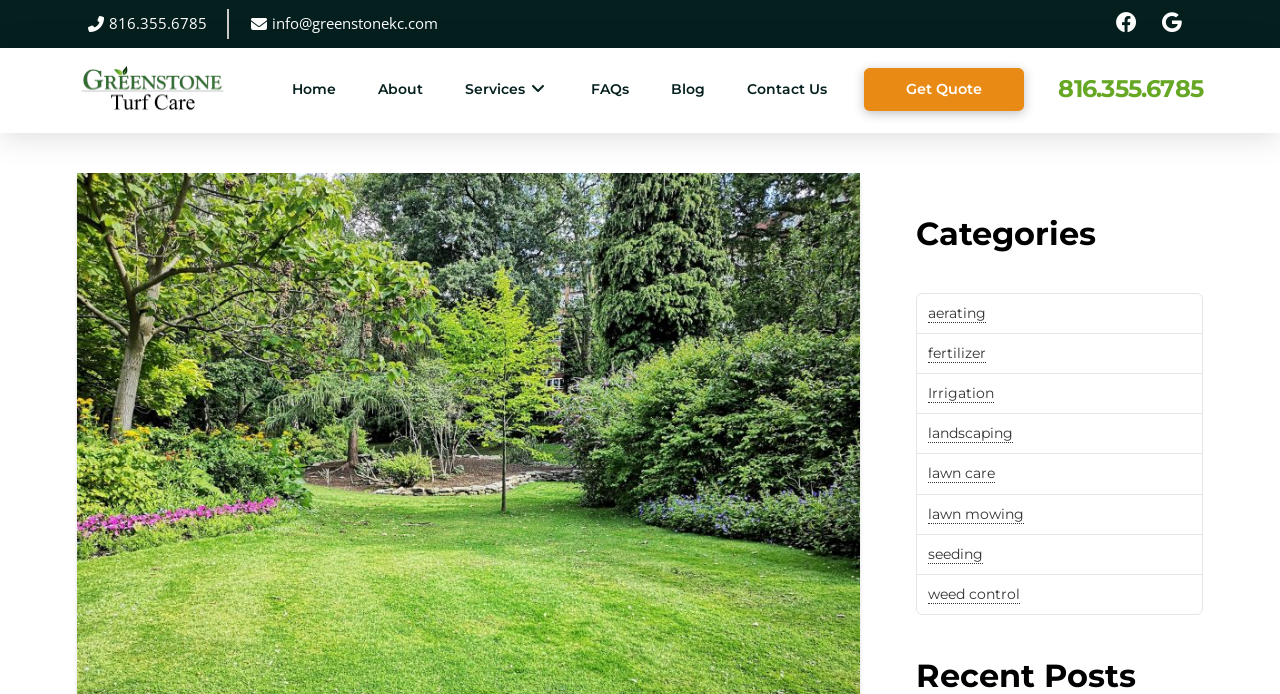Provide a short answer using a single word or phrase for the following question: 
What is the email address on the top?

info@greenstonekc.com